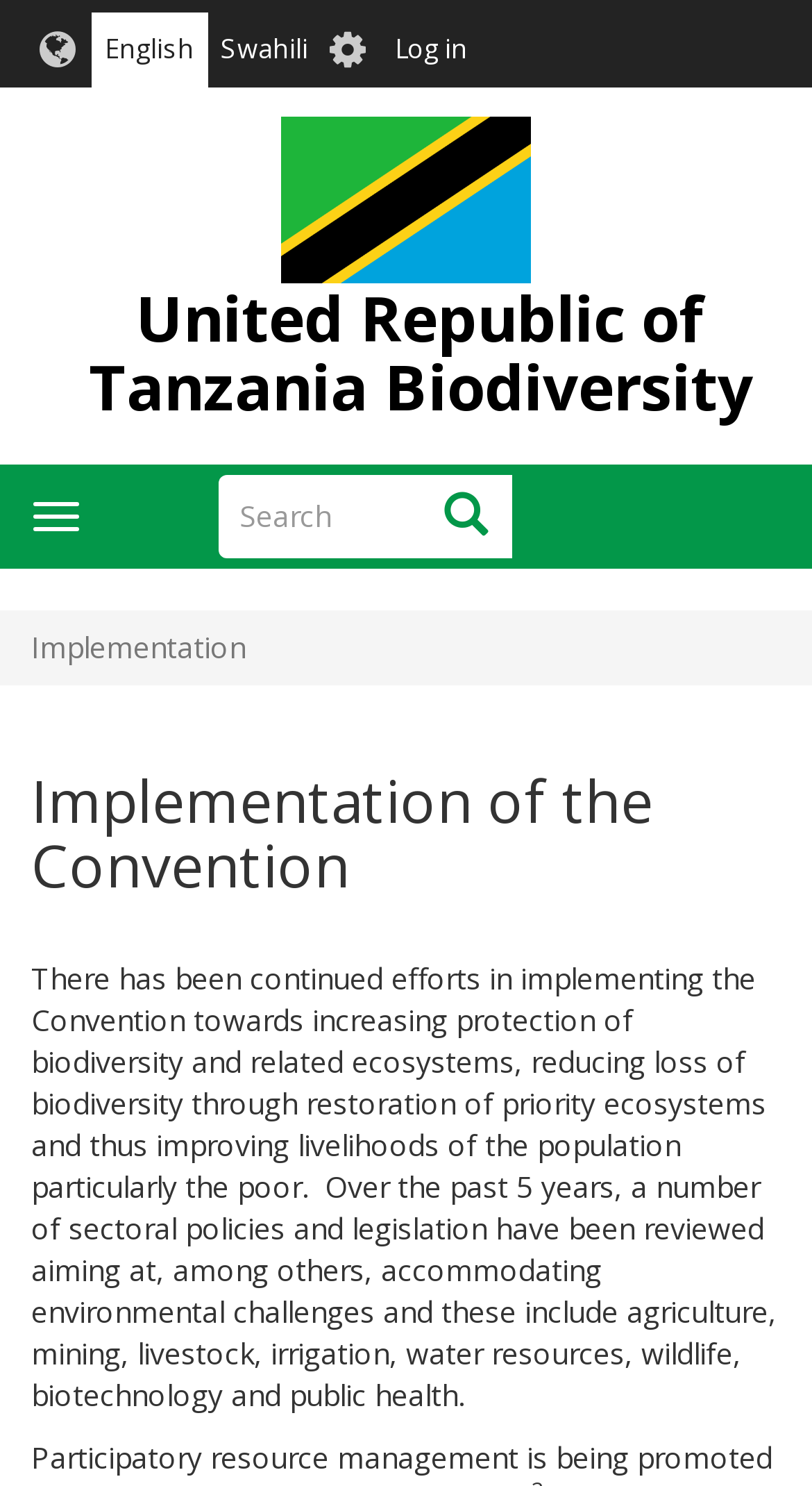Produce a meticulous description of the webpage.

The webpage is about the implementation of the Convention on biodiversity in the United Republic of Tanzania. At the top left corner, there is a "Skip to main content" link. Next to it, there are language options, including "English" and "Swahili", followed by a "User account menu" with a "Log in" link. 

On the top right side, there is a "Home" link with an accompanying image. Below it, the title "United Republic of Tanzania Biodiversity" is displayed. A search bar is located in the middle, with a "Search" button on the right side.

On the left side, there is a "Toggle navigation" button. Below it, the main content starts with a heading "Implementation of the Convention", followed by a detailed paragraph describing the efforts made to implement the Convention, including reviewing sectoral policies and legislation to address environmental challenges and improve livelihoods.